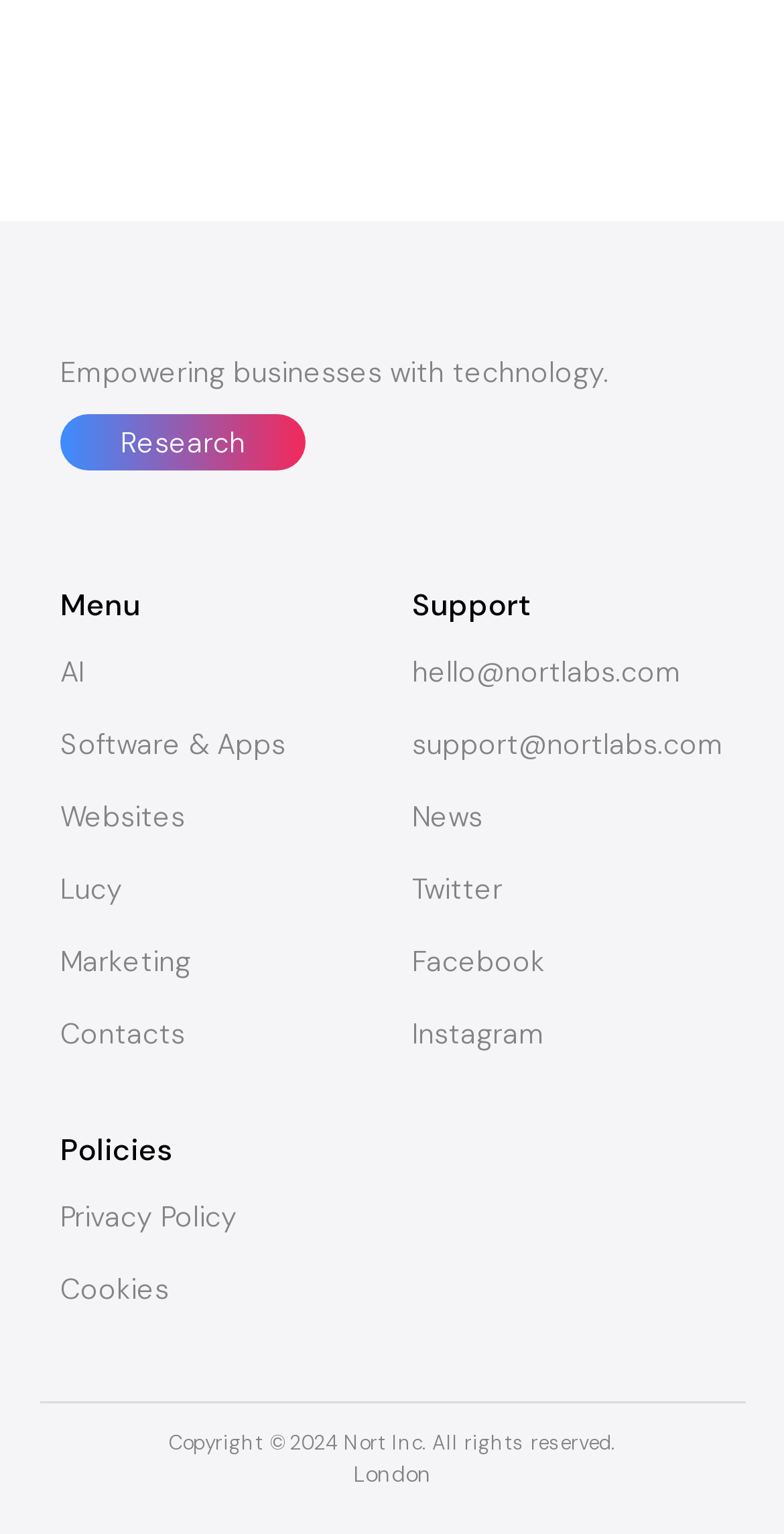What is the email address for support?
Refer to the image and offer an in-depth and detailed answer to the question.

The support email address can be found in the 'Support' section, which is located on the right side of the webpage. The email address is listed as 'support@nortlabs.com'.